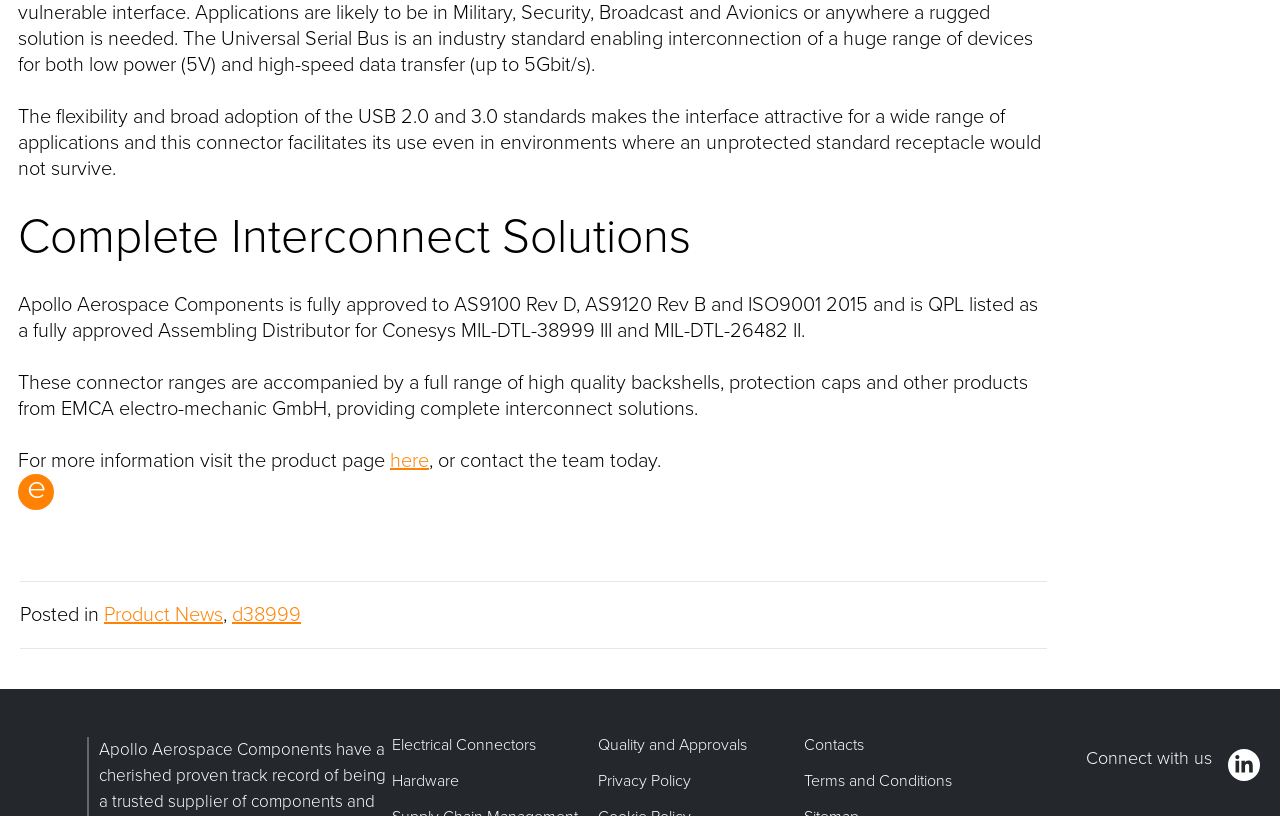What type of connectors are mentioned?
Utilize the information in the image to give a detailed answer to the question.

The text 'The flexibility and broad adoption of the USB 2.0 and 3.0 standards makes the interface attractive for a wide range of applications...' mentions the type of connectors, which are USB 2.0 and 3.0.